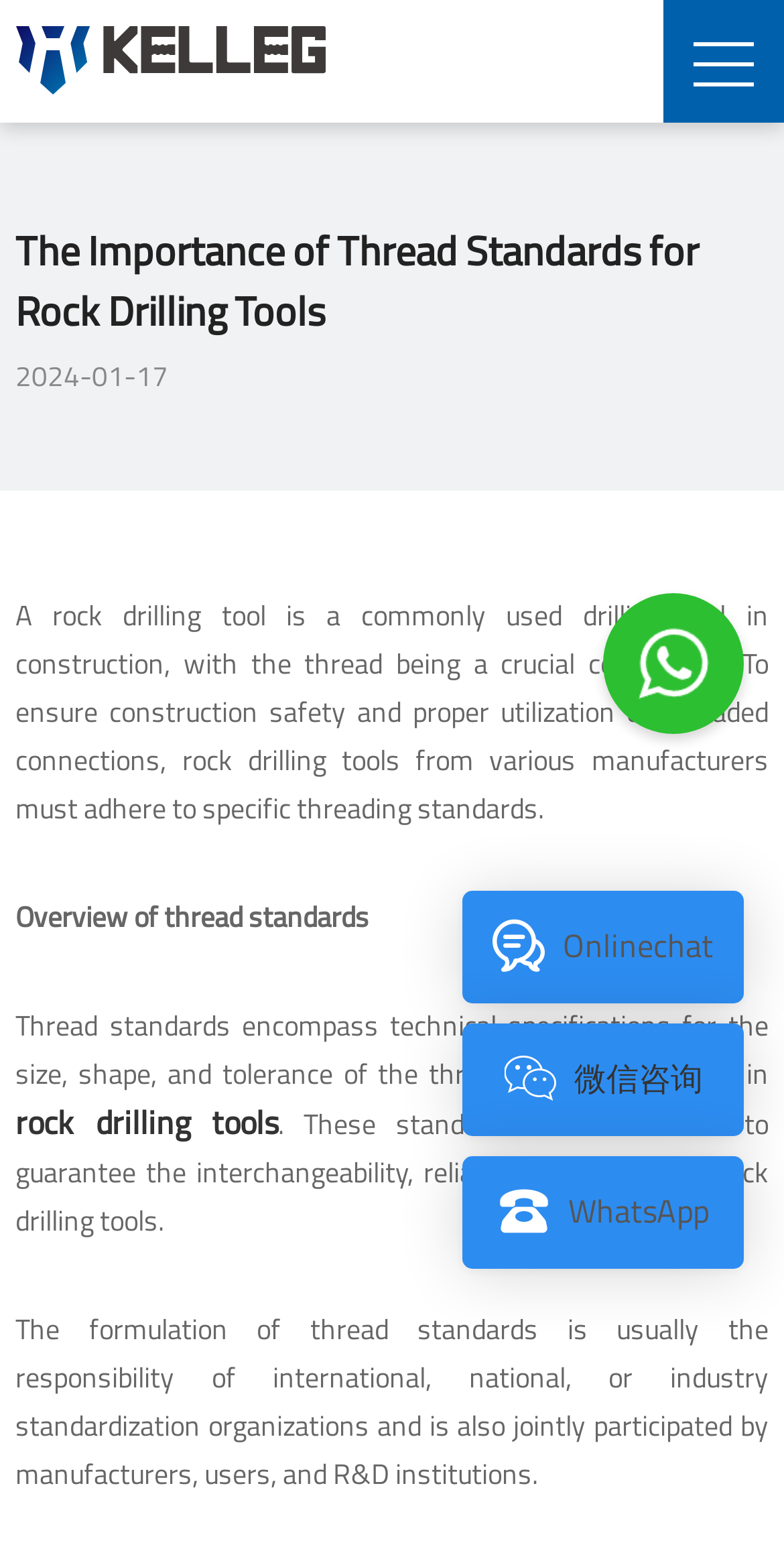What is the purpose of thread standards?
Use the screenshot to answer the question with a single word or phrase.

Ensure safety and reliability